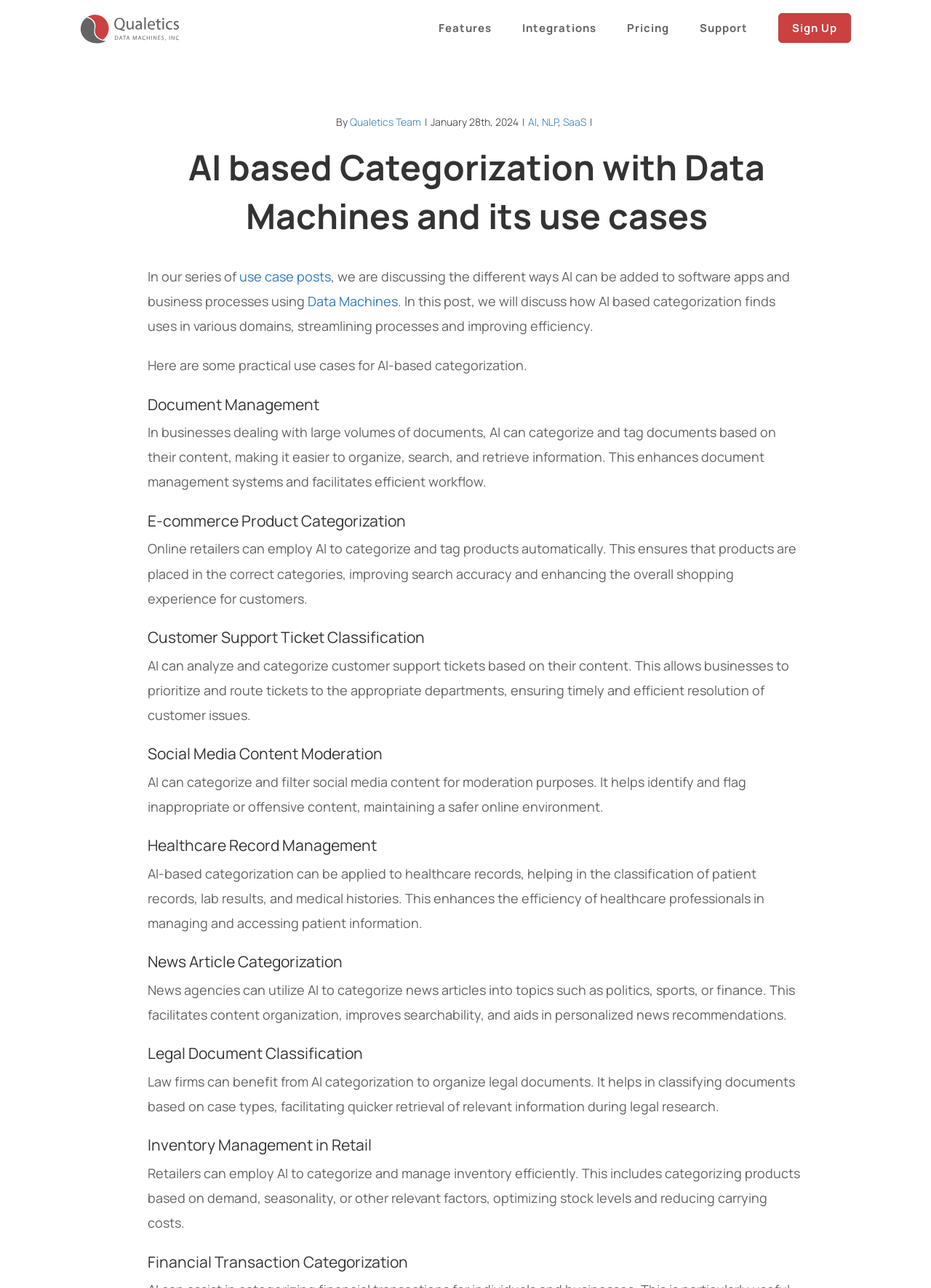Write an elaborate caption that captures the essence of the webpage.

The webpage is about Qualetics Data Machines, a company that provides collaborative AI solutions. At the top left corner, there is a logo of Qualetics Data Machines, which is a link. Next to the logo, there is a navigation menu with links to "Features", "Integrations", "Pricing", "Support", and "Sign Up". Below the navigation menu, there is a section with text "By Qualetics Team" and a date "January 28th, 2024". 

The main content of the webpage is divided into sections, each with a heading and a descriptive paragraph. The first section is about AI-based categorization with Data Machines and its use cases. The subsequent sections discuss various practical use cases for AI-based categorization, including document management, e-commerce product categorization, customer support ticket classification, social media content moderation, healthcare record management, news article categorization, legal document classification, inventory management in retail, and financial transaction categorization. 

Each section has a heading and a paragraph that explains how AI-based categorization can be applied to improve efficiency and streamline processes in that particular domain. At the bottom right corner of the page, there is a link to "Go to Top".